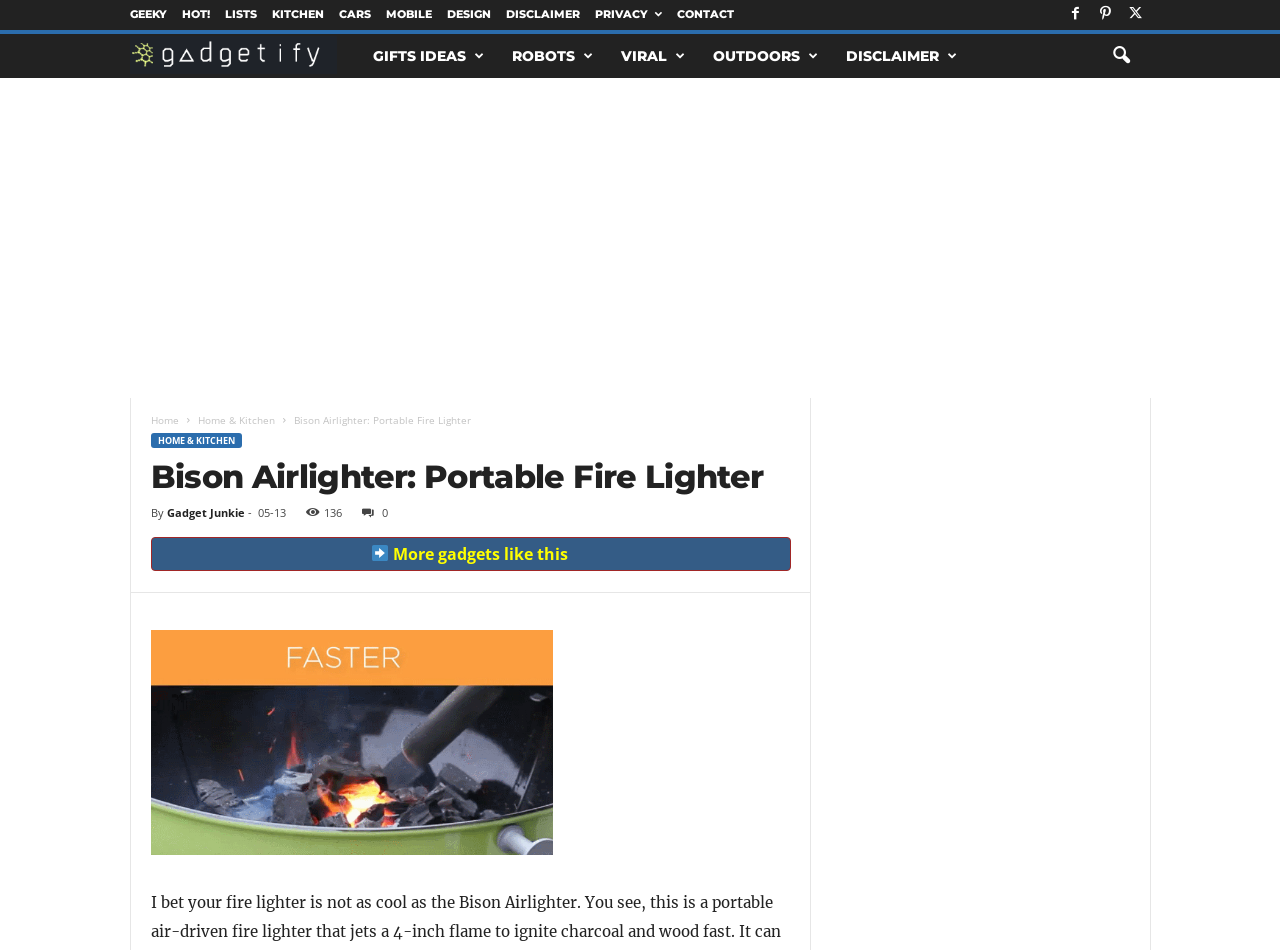Predict the bounding box coordinates of the area that should be clicked to accomplish the following instruction: "View Bison Airlighter details". The bounding box coordinates should consist of four float numbers between 0 and 1, i.e., [left, top, right, bottom].

[0.118, 0.481, 0.618, 0.523]